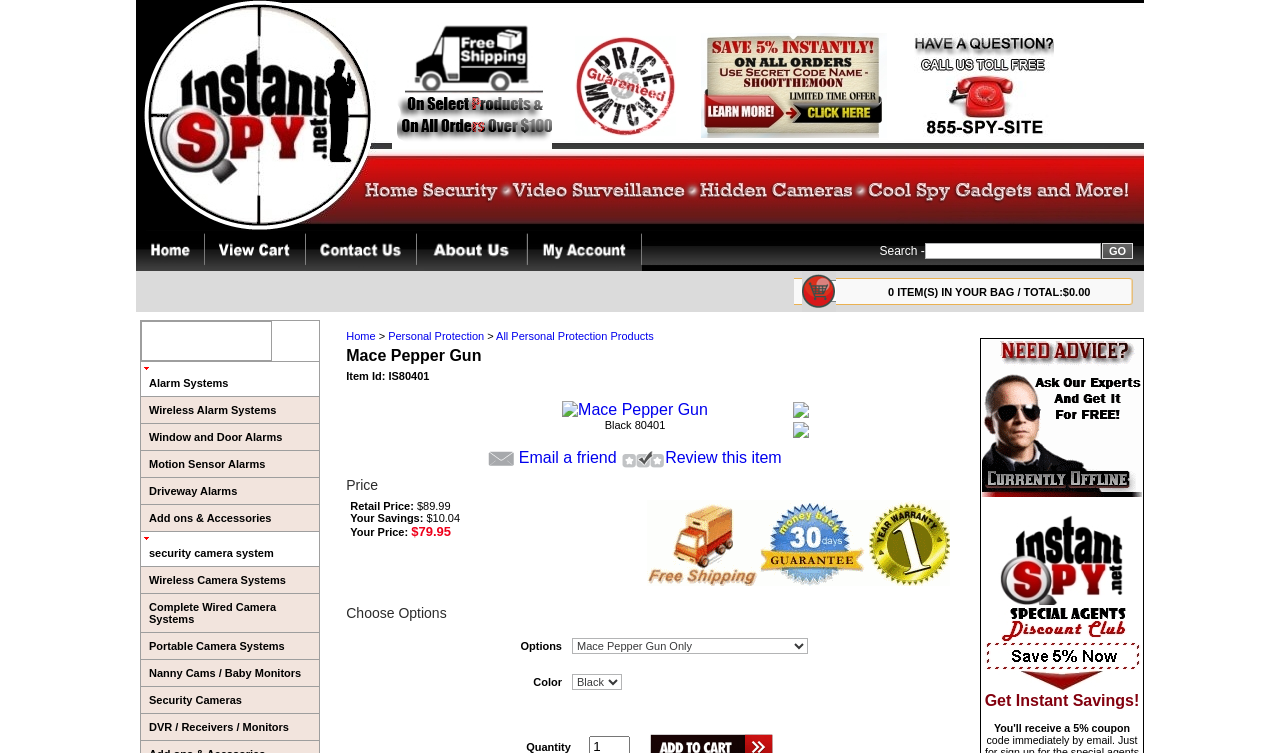Provide the bounding box coordinates of the section that needs to be clicked to accomplish the following instruction: "Click the Privacy-Policy-By-TRUSTe link."

[0.839, 0.107, 0.887, 0.129]